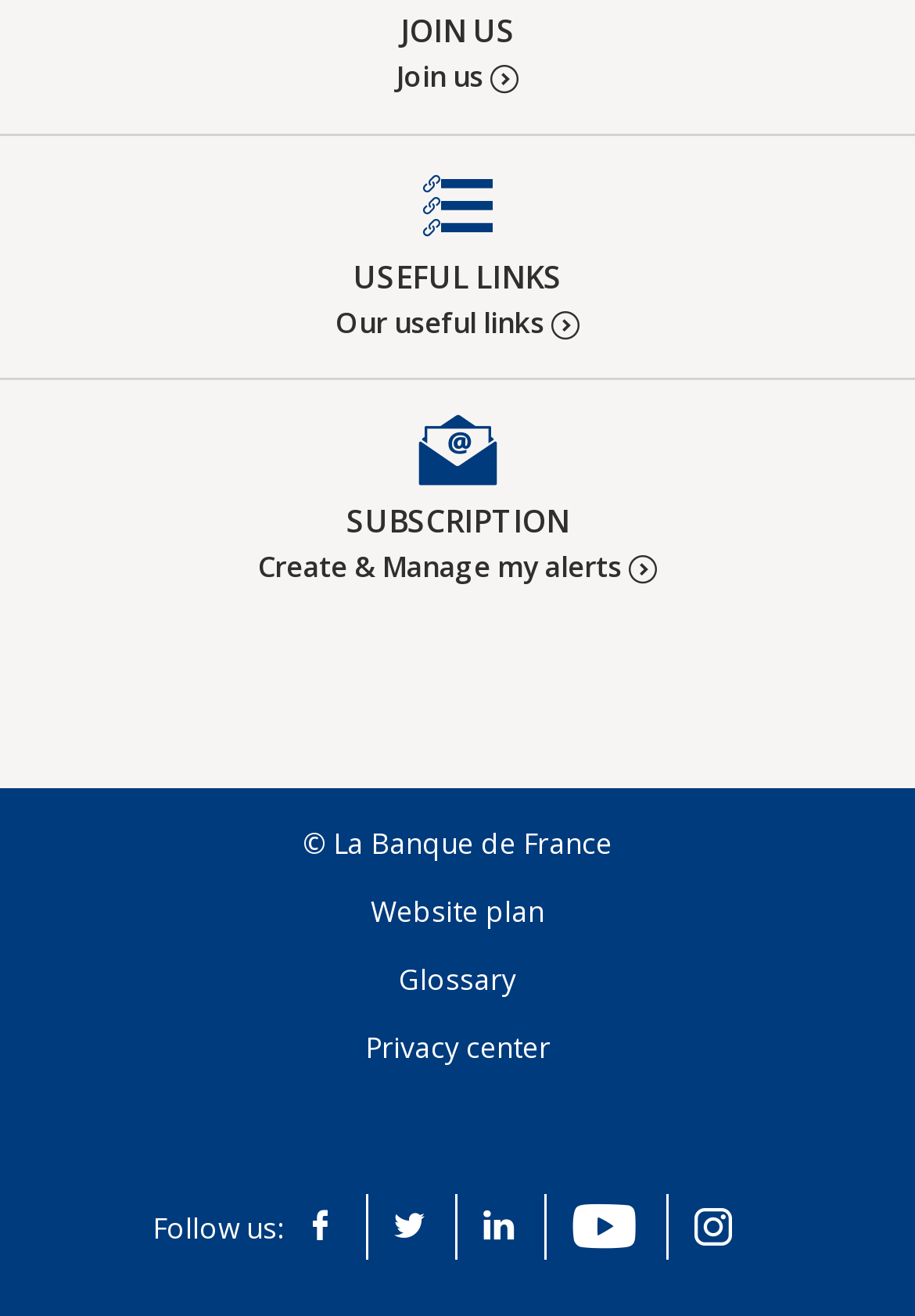Pinpoint the bounding box coordinates of the clickable element needed to complete the instruction: "View website plan". The coordinates should be provided as four float numbers between 0 and 1: [left, top, right, bottom].

[0.405, 0.677, 0.595, 0.707]